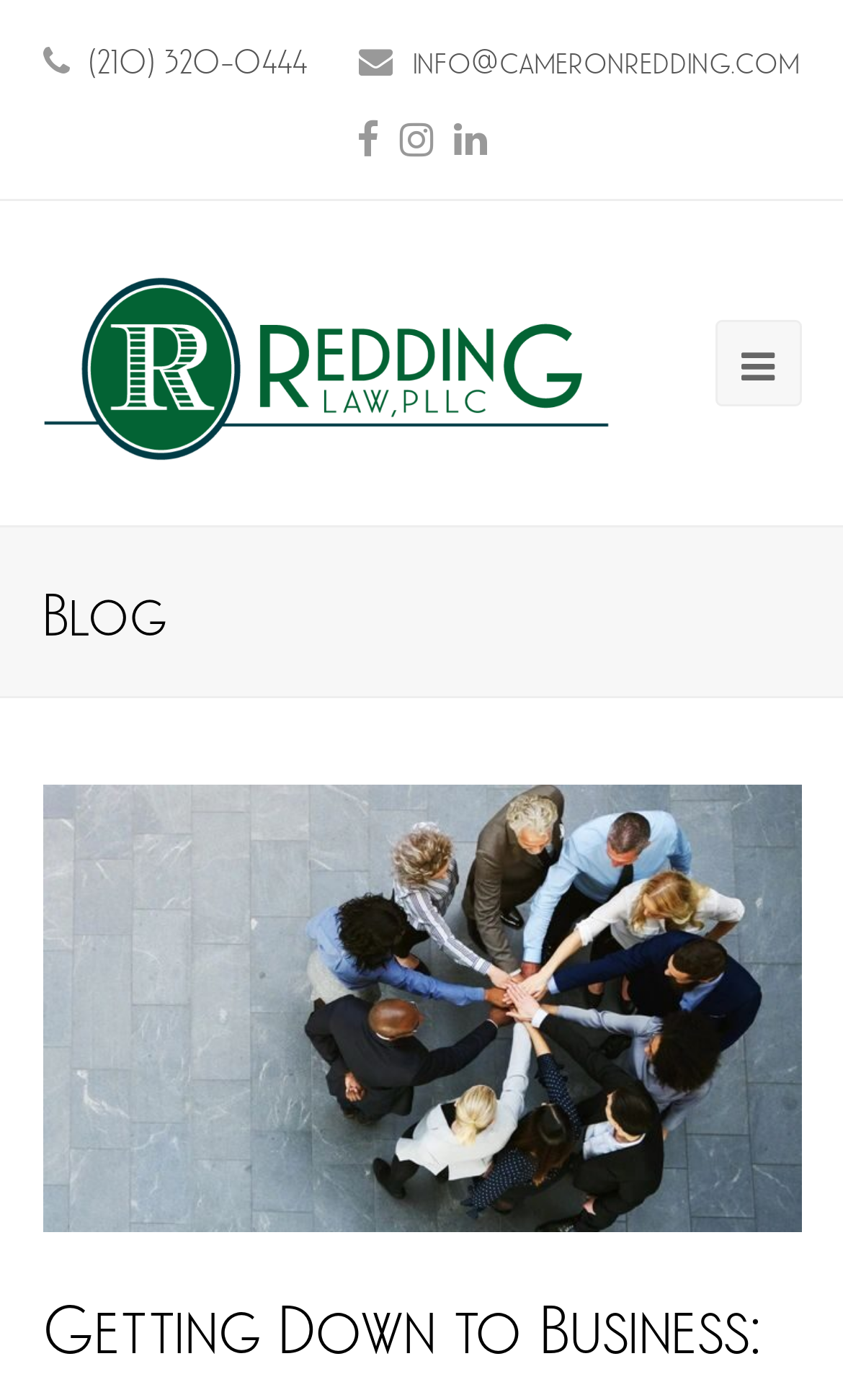Is there a mobile menu?
Based on the screenshot, provide a one-word or short-phrase response.

Yes